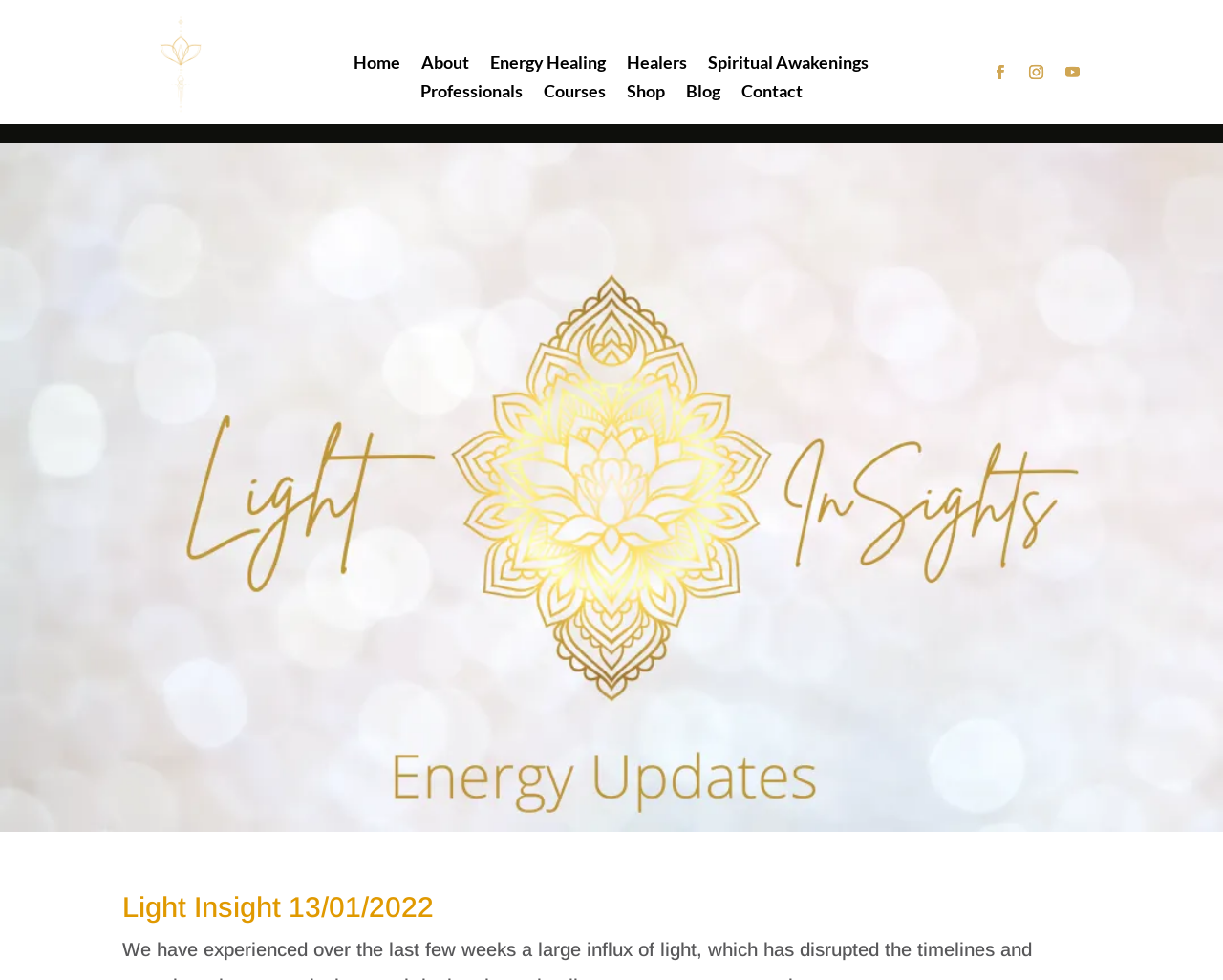What is the main title displayed on this webpage?

Light Insight 13/01/2022